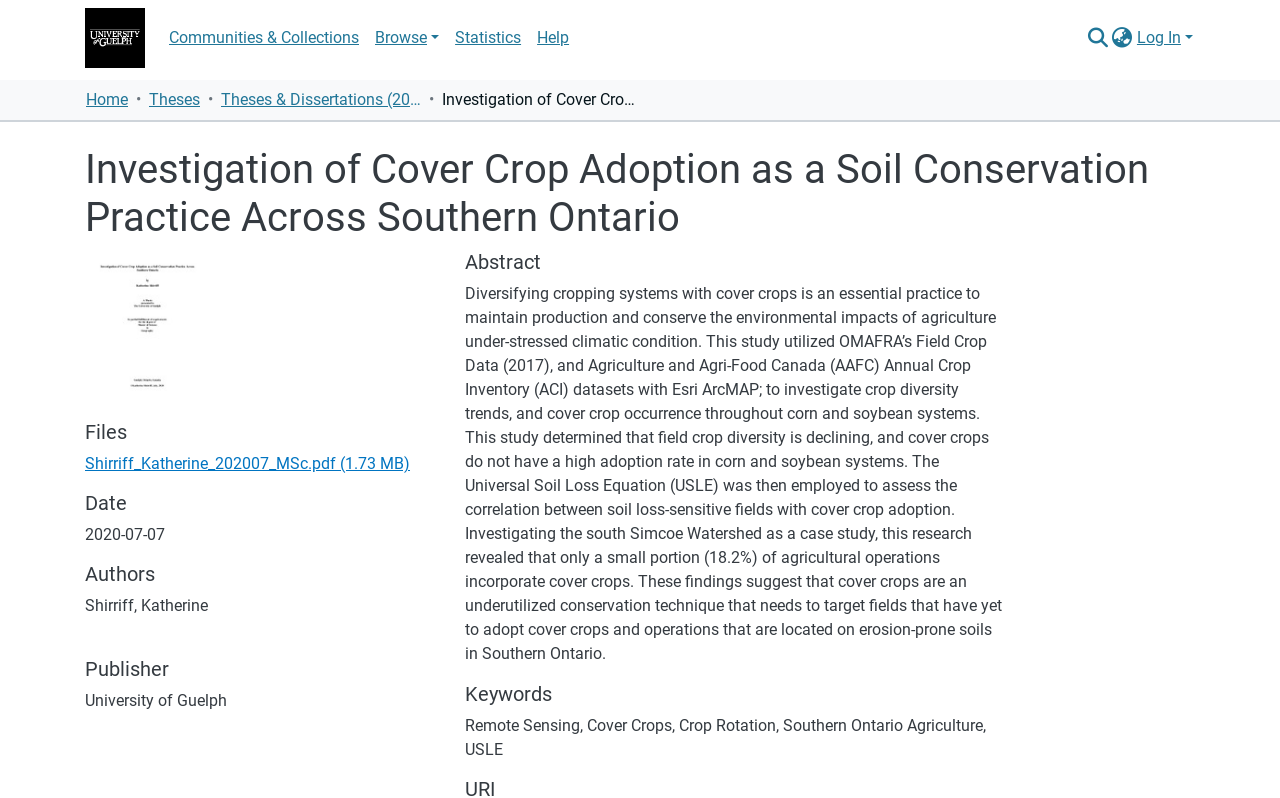Provide the bounding box coordinates in the format (top-left x, top-left y, bottom-right x, bottom-right y). All values are floating point numbers between 0 and 1. Determine the bounding box coordinate of the UI element described as: aria-label="Language switch" title="Language switch"

[0.867, 0.033, 0.887, 0.063]